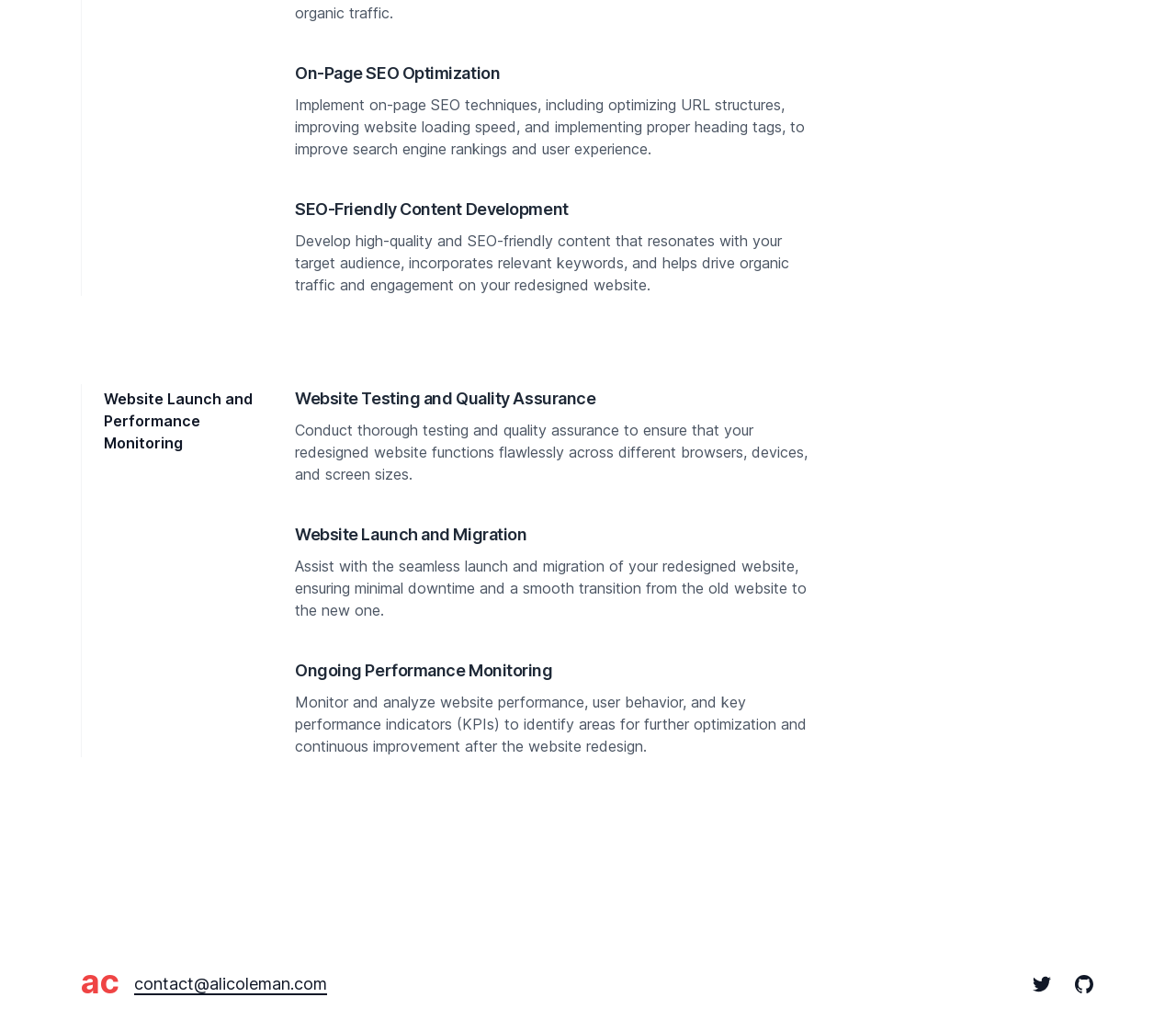Given the element description: "ac", predict the bounding box coordinates of this UI element. The coordinates must be four float numbers between 0 and 1, given as [left, top, right, bottom].

[0.069, 0.946, 0.102, 0.978]